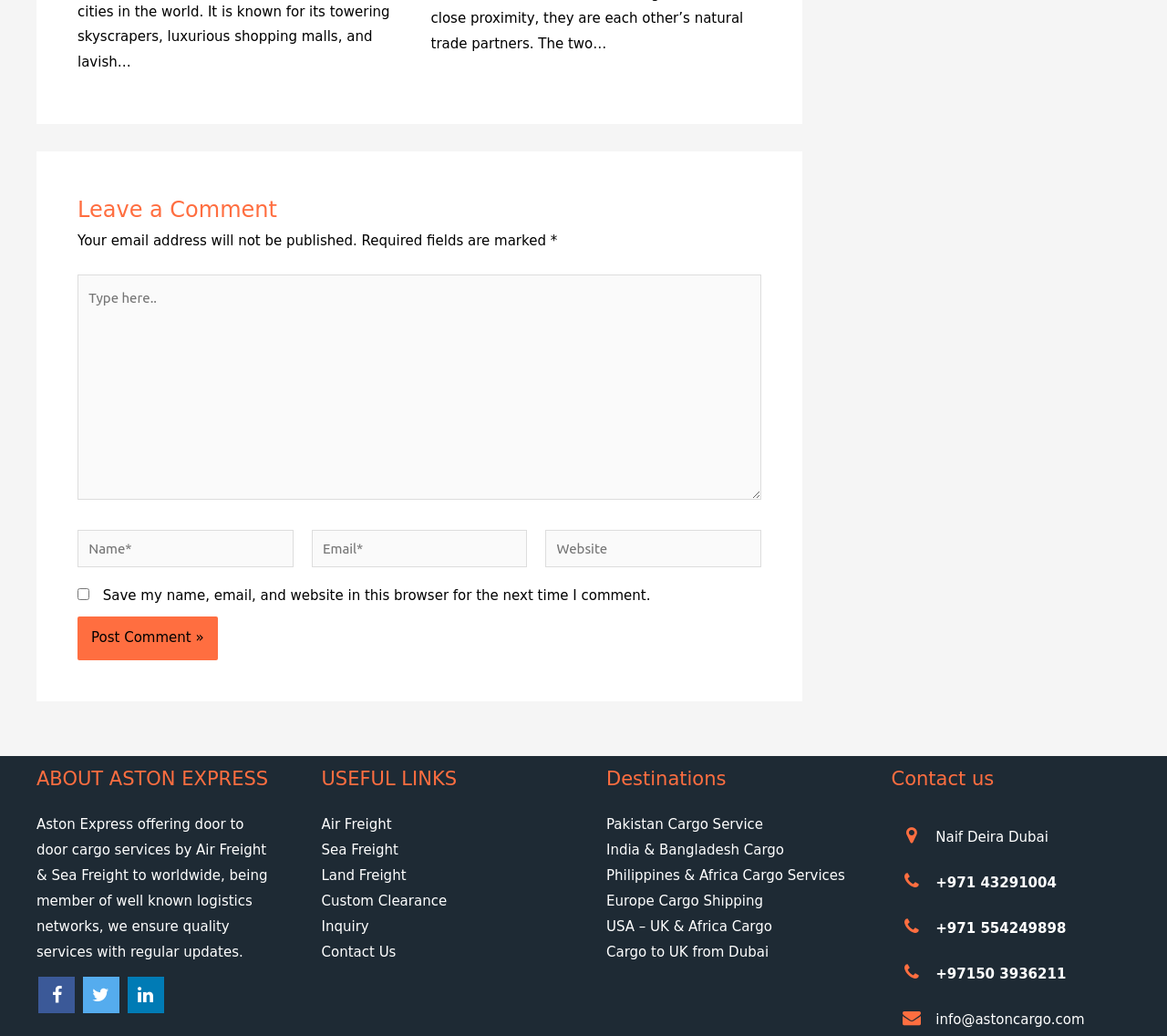Provide a single word or phrase answer to the question: 
What is the location of Aston Express?

Naif Deira Dubai